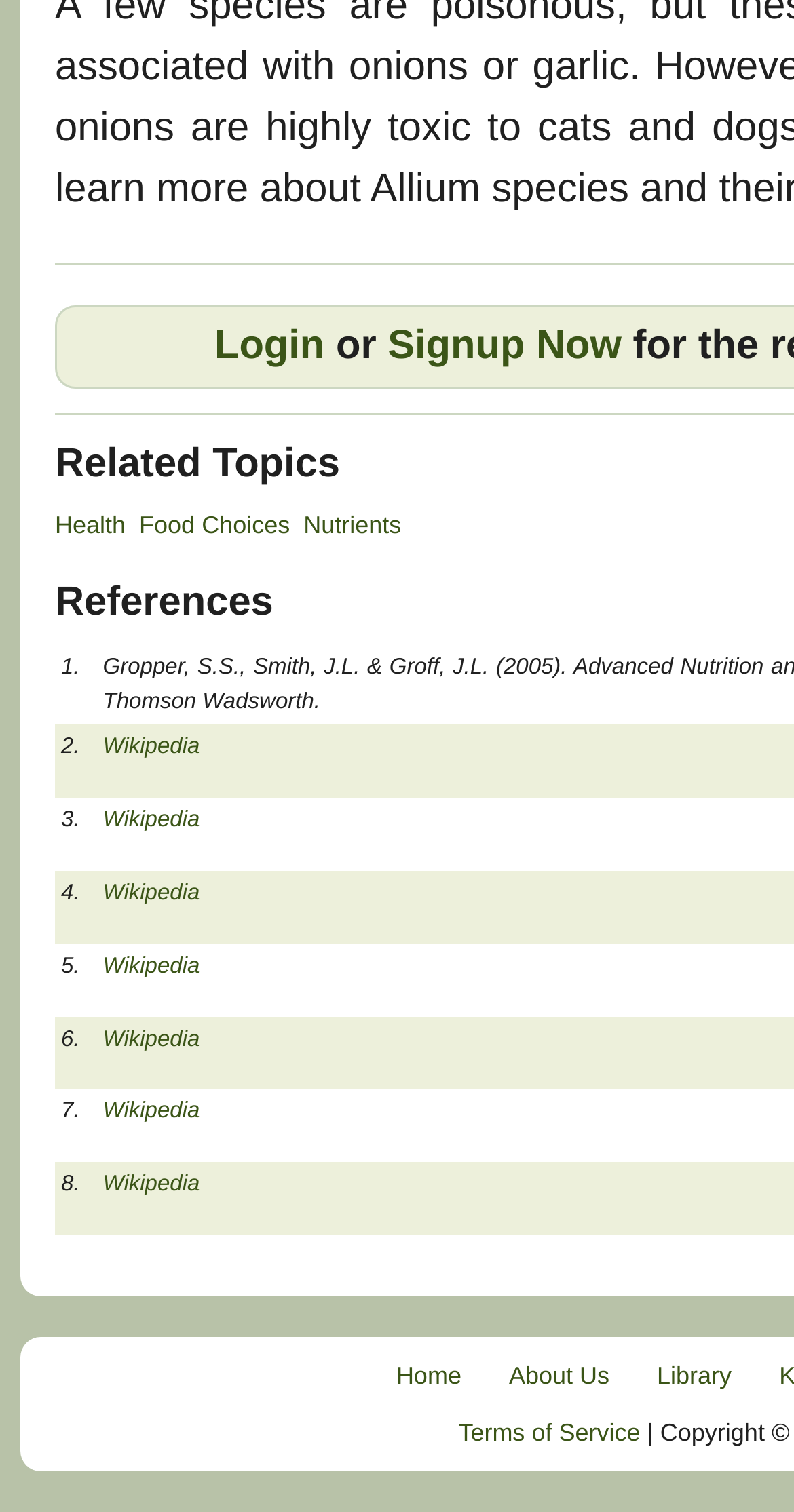How many numbered list items are there on the page?
Provide a short answer using one word or a brief phrase based on the image.

8